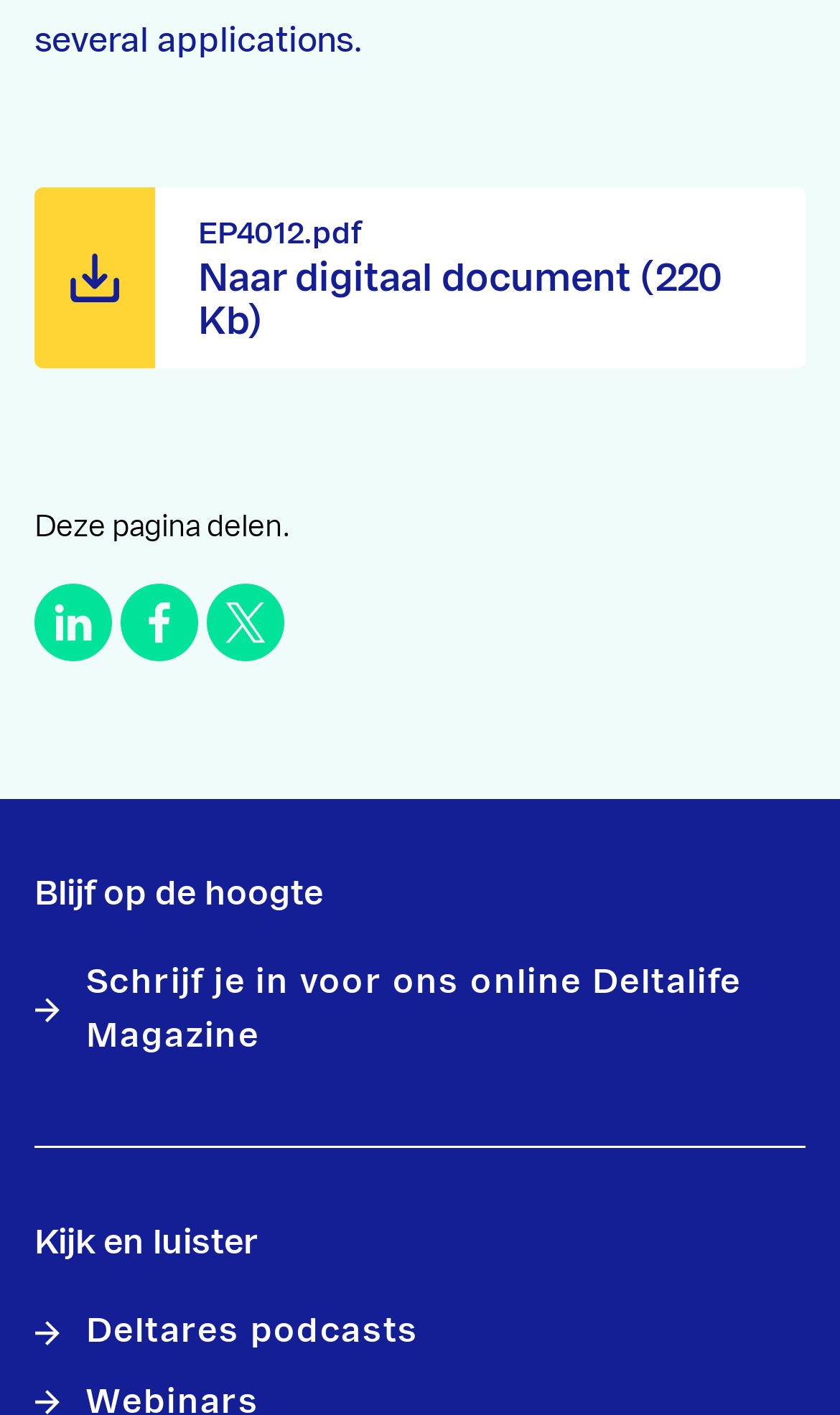Pinpoint the bounding box coordinates for the area that should be clicked to perform the following instruction: "View Onze expertises".

[0.082, 0.171, 0.918, 0.293]